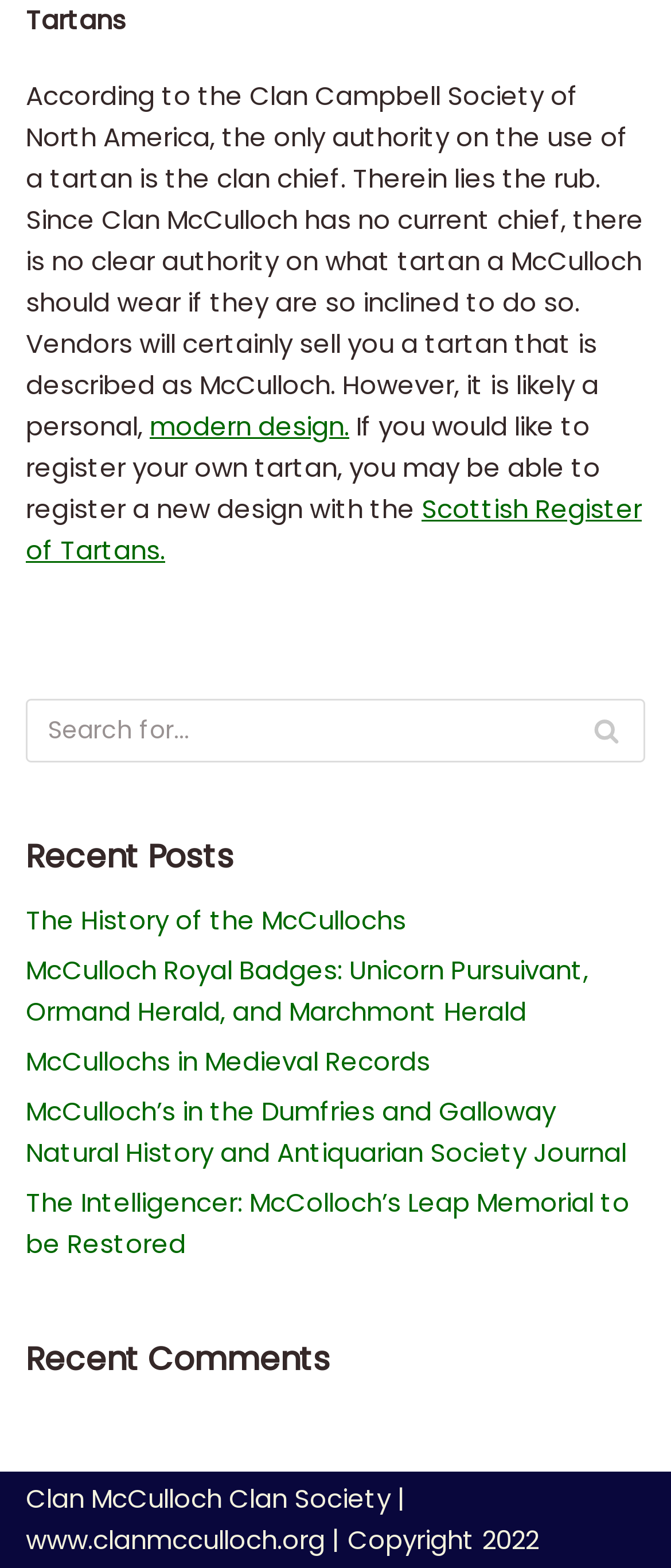Identify the bounding box coordinates of the element that should be clicked to fulfill this task: "Visit the Scottish Register of Tartans". The coordinates should be provided as four float numbers between 0 and 1, i.e., [left, top, right, bottom].

[0.038, 0.313, 0.956, 0.363]